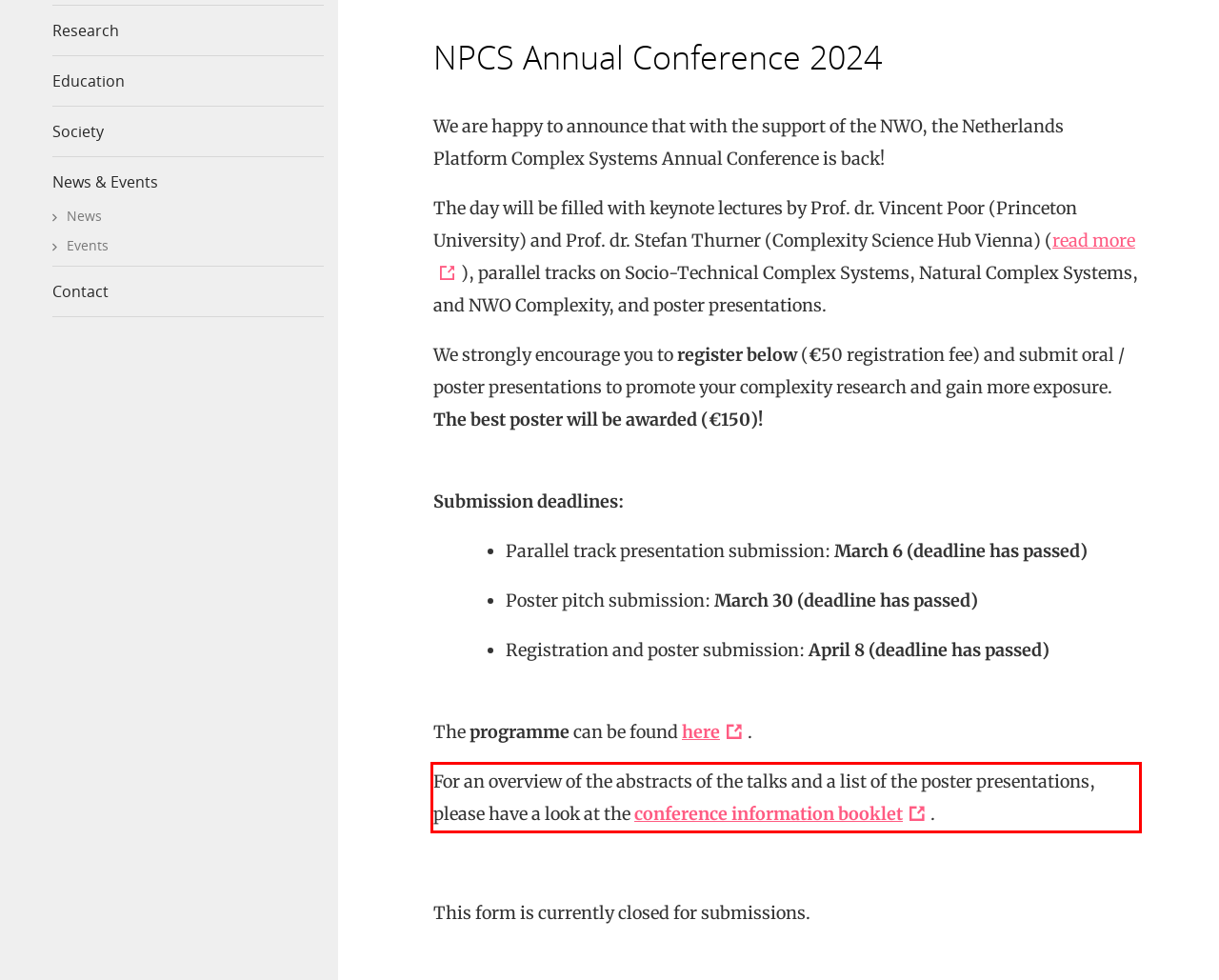You have a screenshot of a webpage with a red bounding box. Identify and extract the text content located inside the red bounding box.

For an overview of the abstracts of the talks and a list of the poster presentations, please have a look at the conference information booklet.